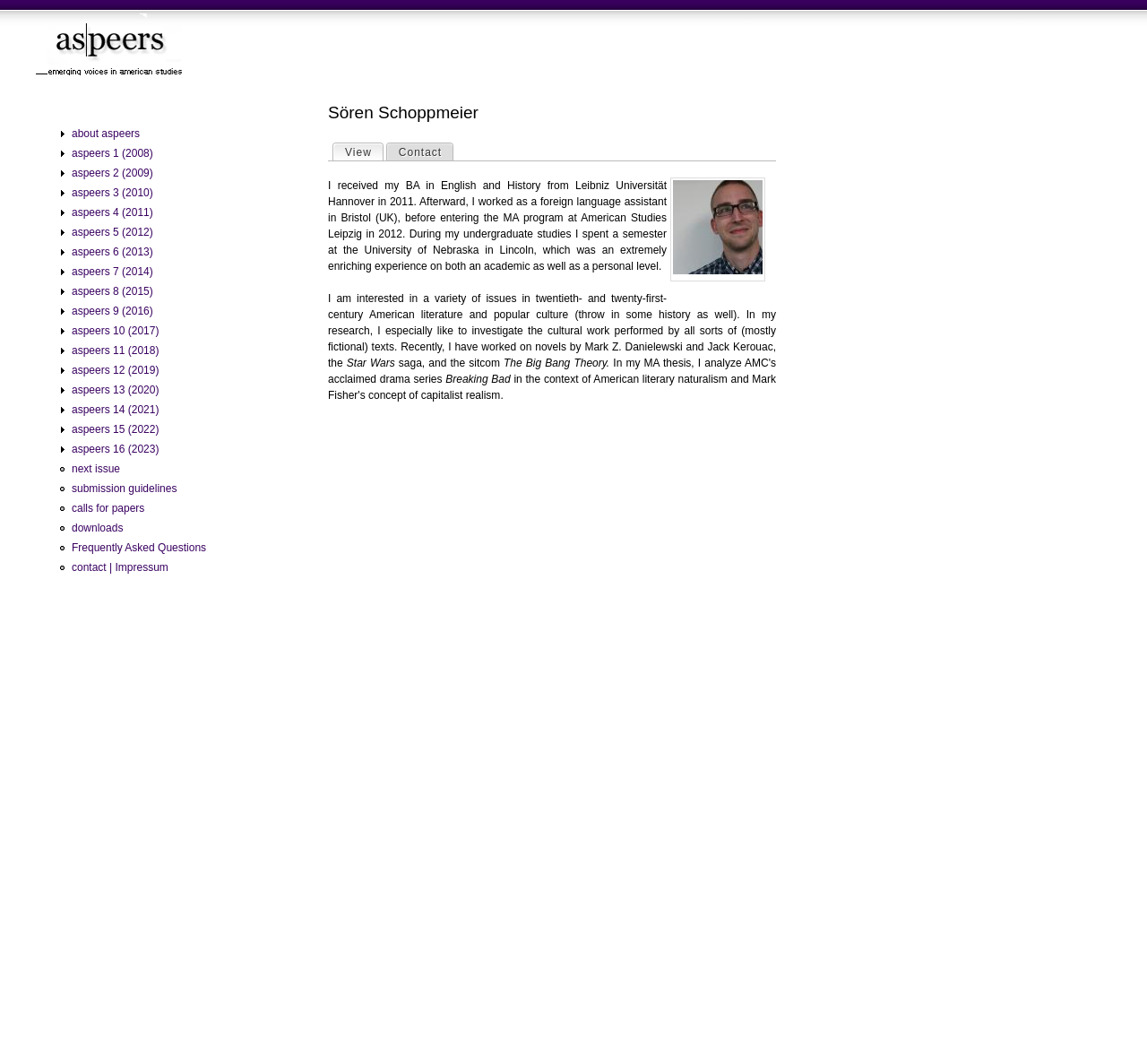Please determine the bounding box coordinates for the element that should be clicked to follow these instructions: "View aspeers 1 (2008)".

[0.062, 0.138, 0.133, 0.15]